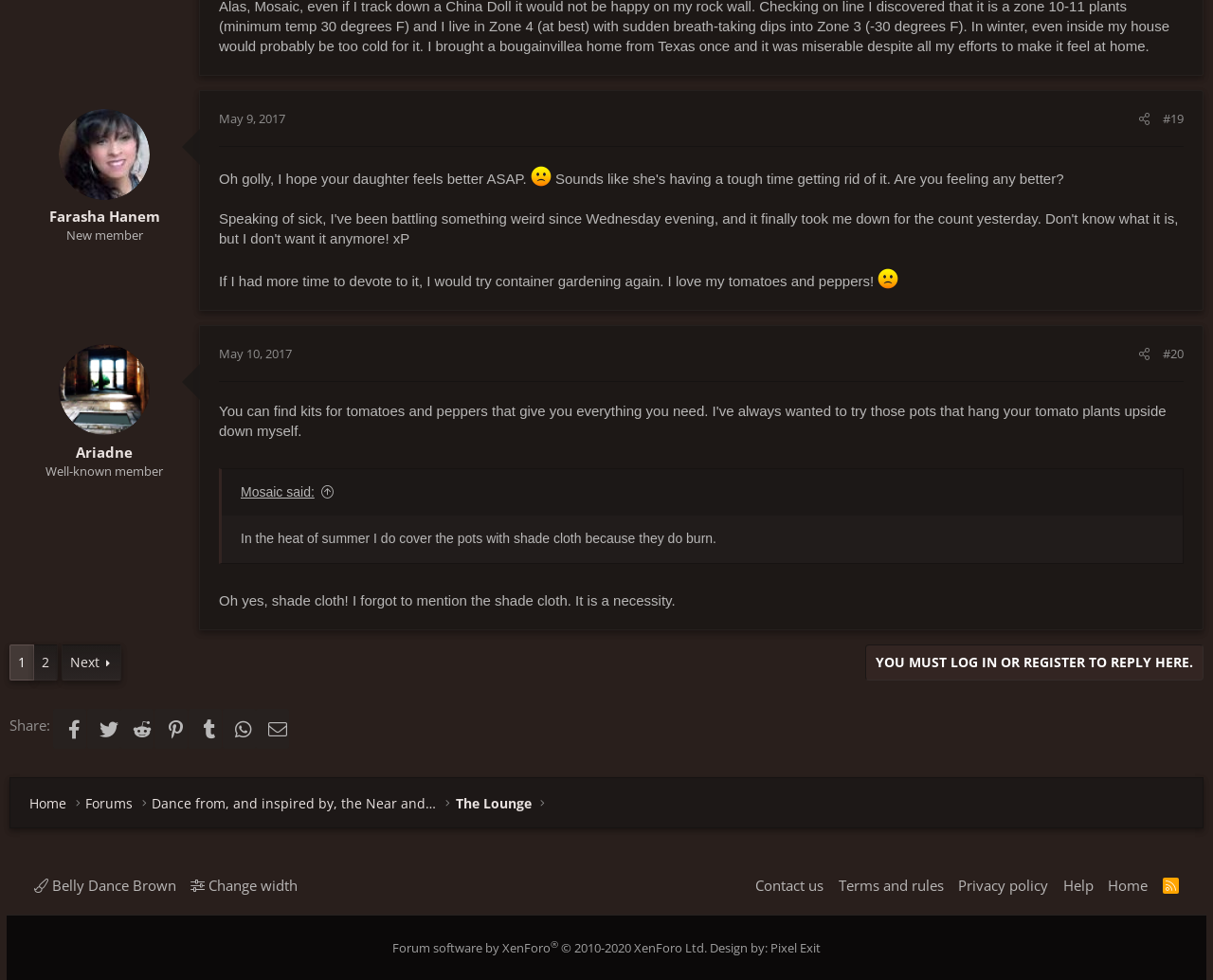How many posts are on this page?
Could you answer the question in a detailed manner, providing as much information as possible?

I counted the number of article elements with a heading and a blockquote or static text, which indicates a post. There are two such elements on this page.